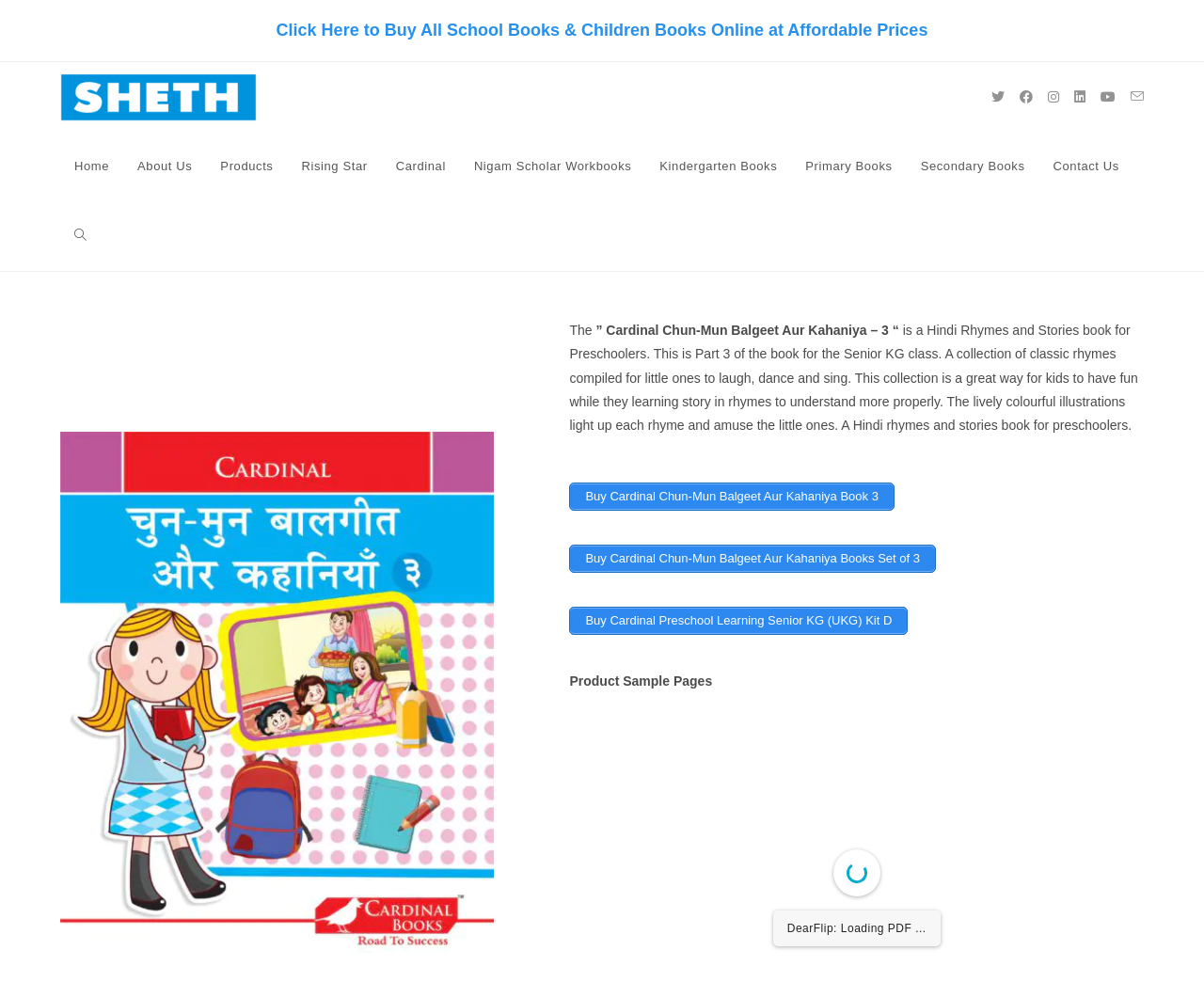What is the name of the book?
Give a single word or phrase answer based on the content of the image.

Cardinal Chun-Mun Balgeet Aur Kahaniya - 3